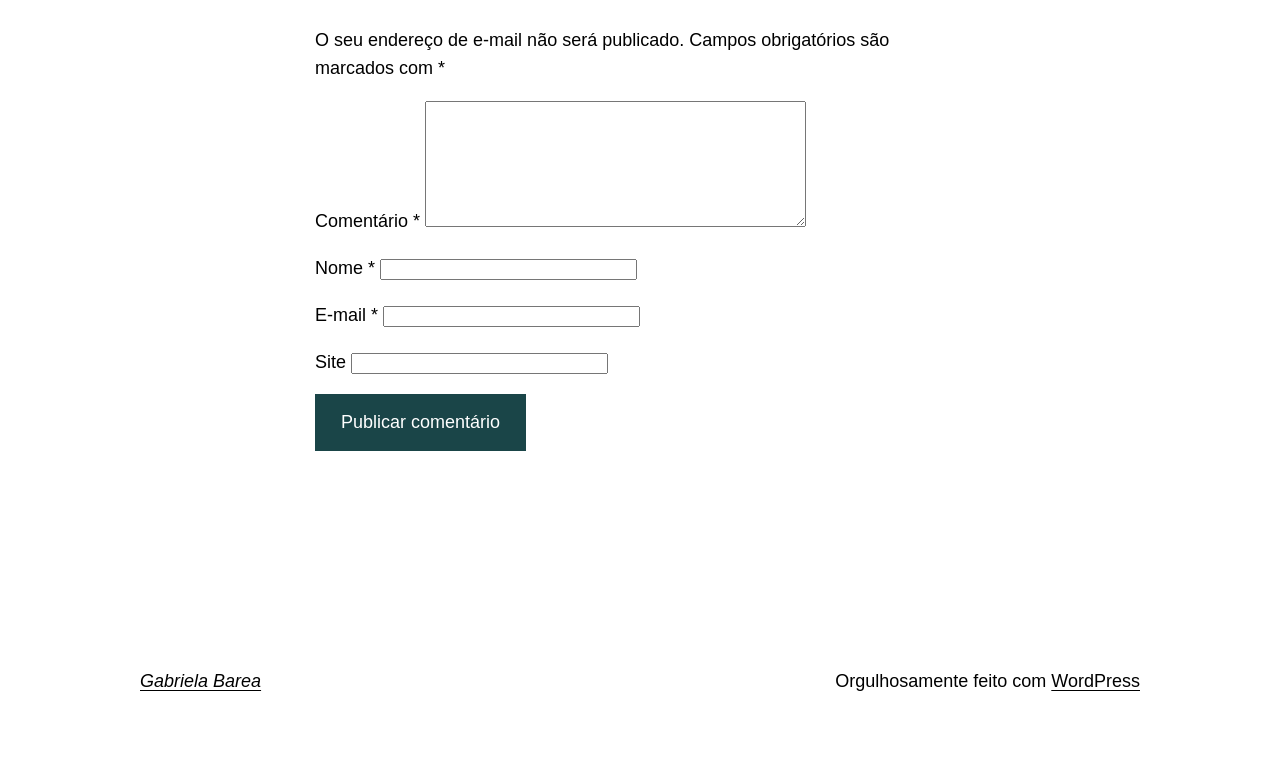Please provide a short answer using a single word or phrase for the question:
What is the purpose of the textboxes?

To input comment information